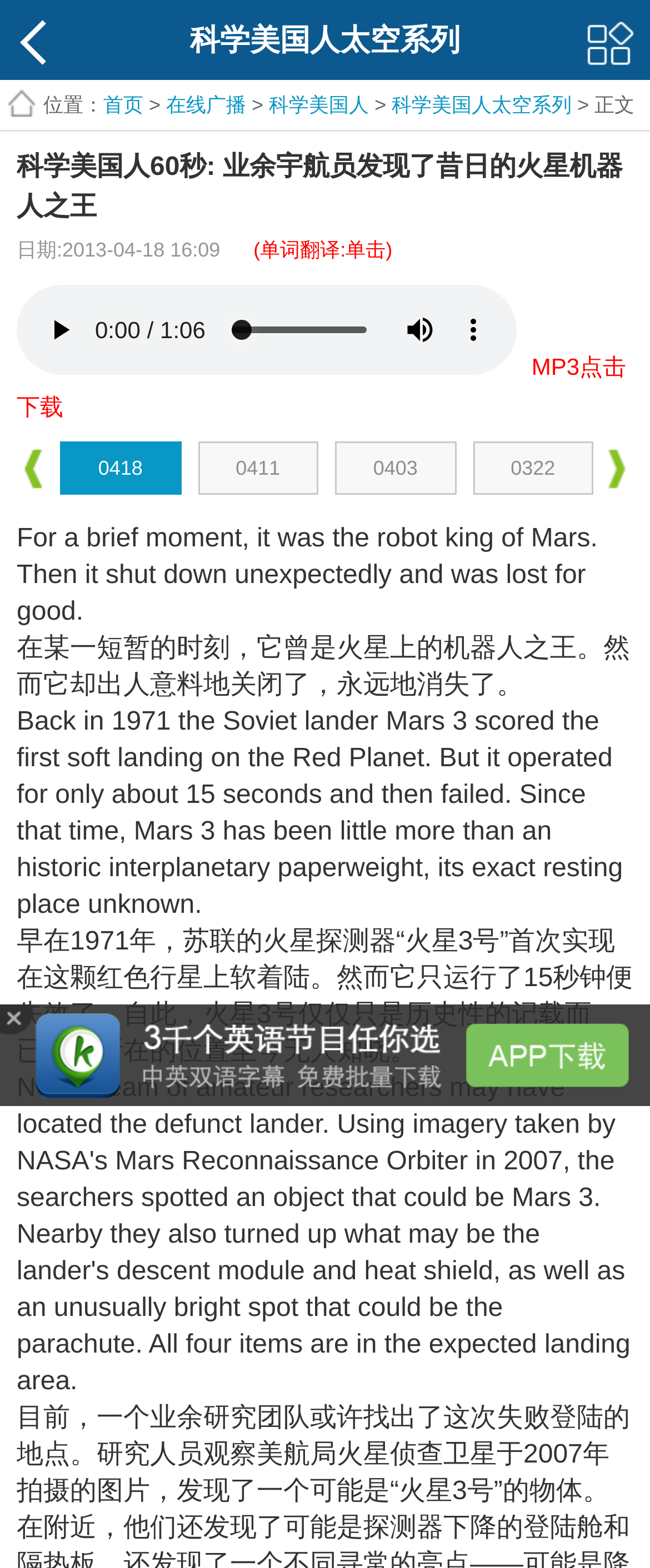Pinpoint the bounding box coordinates of the element to be clicked to execute the instruction: "play the audio".

[0.051, 0.193, 0.133, 0.227]